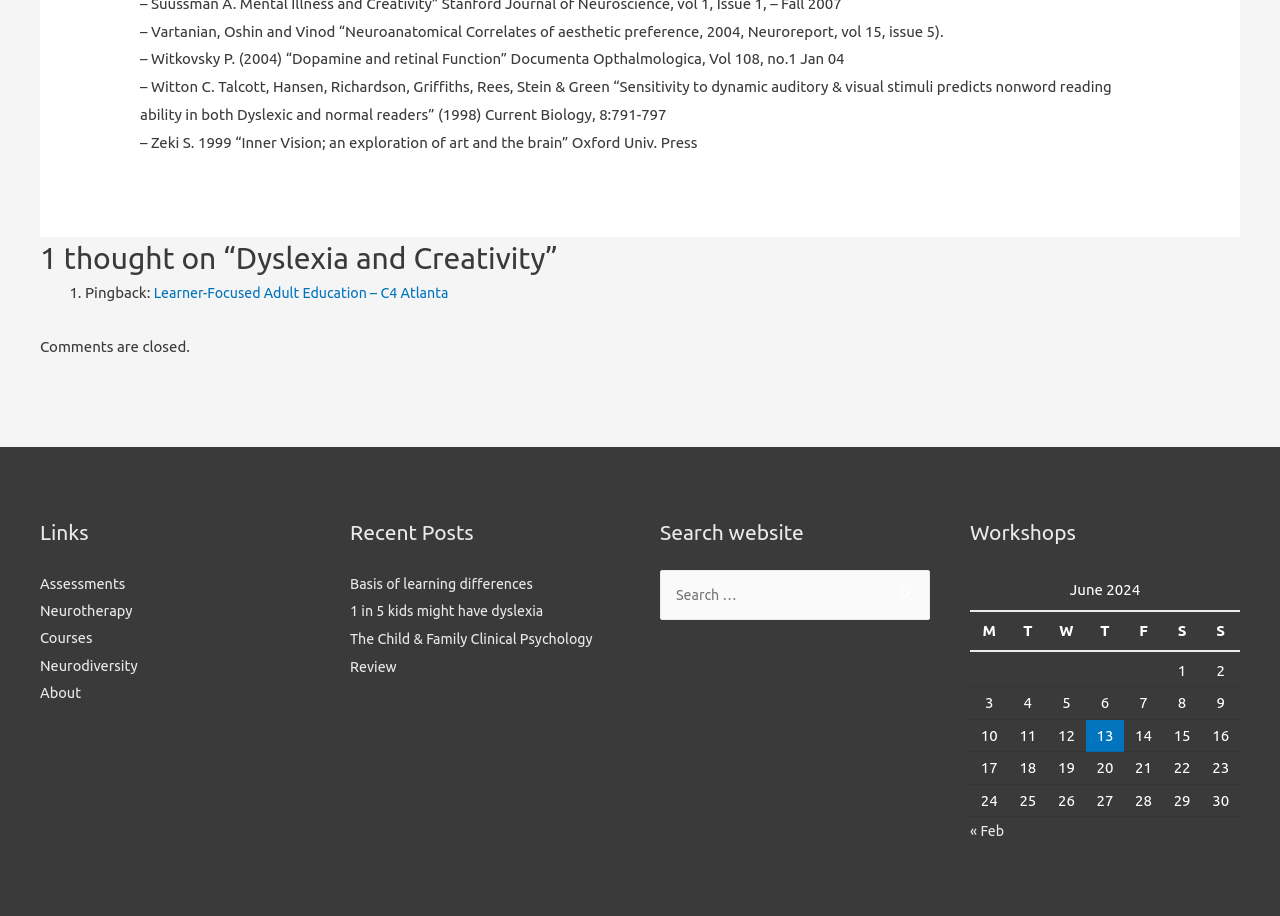Locate the UI element described by About and provide its bounding box coordinates. Use the format (top-left x, top-left y, bottom-right x, bottom-right y) with all values as floating point numbers between 0 and 1.

[0.031, 0.749, 0.064, 0.767]